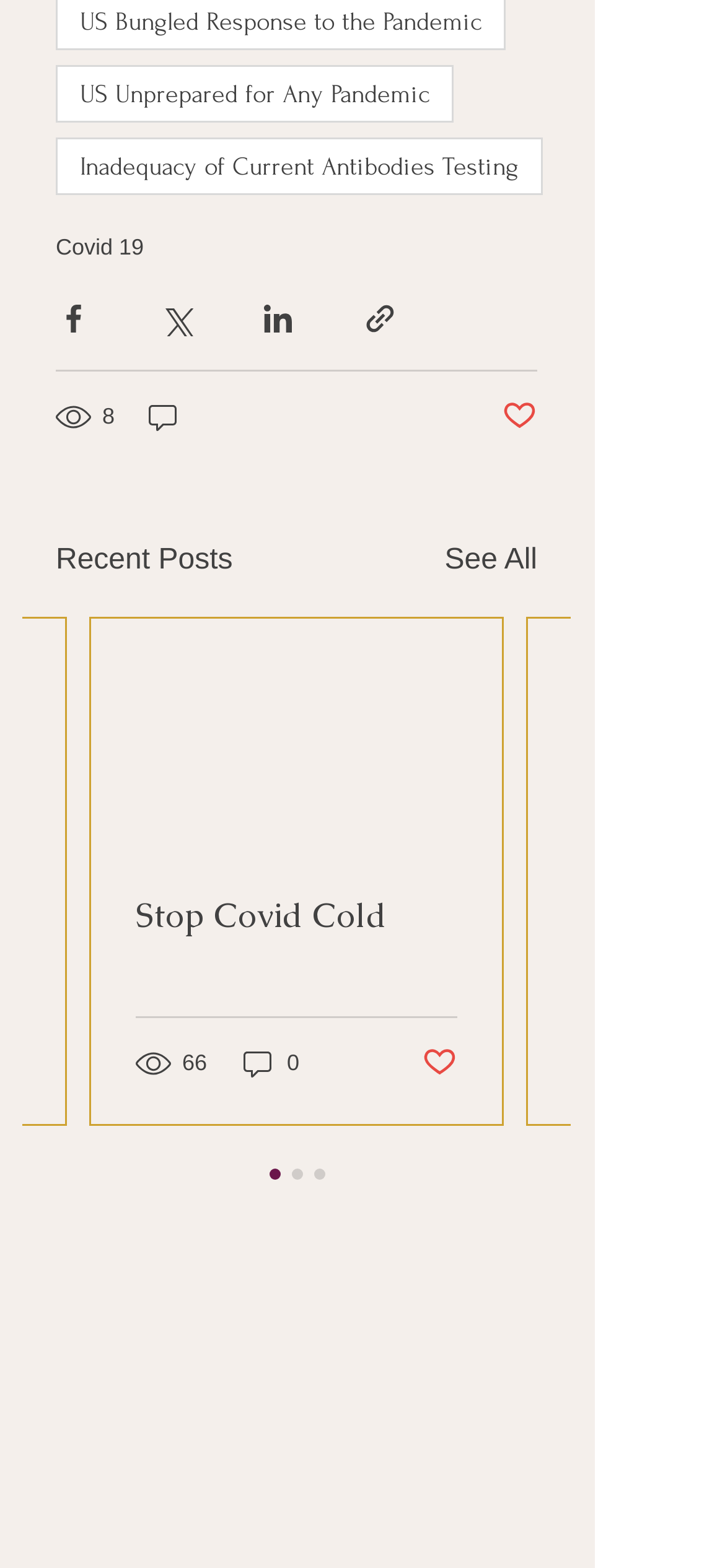How many comments does the first article have?
Please provide a detailed and thorough answer to the question.

I looked at the generic elements on the webpage and found that the first article has a generic element with the text '0 comments'. Therefore, the first article has 0 comments.